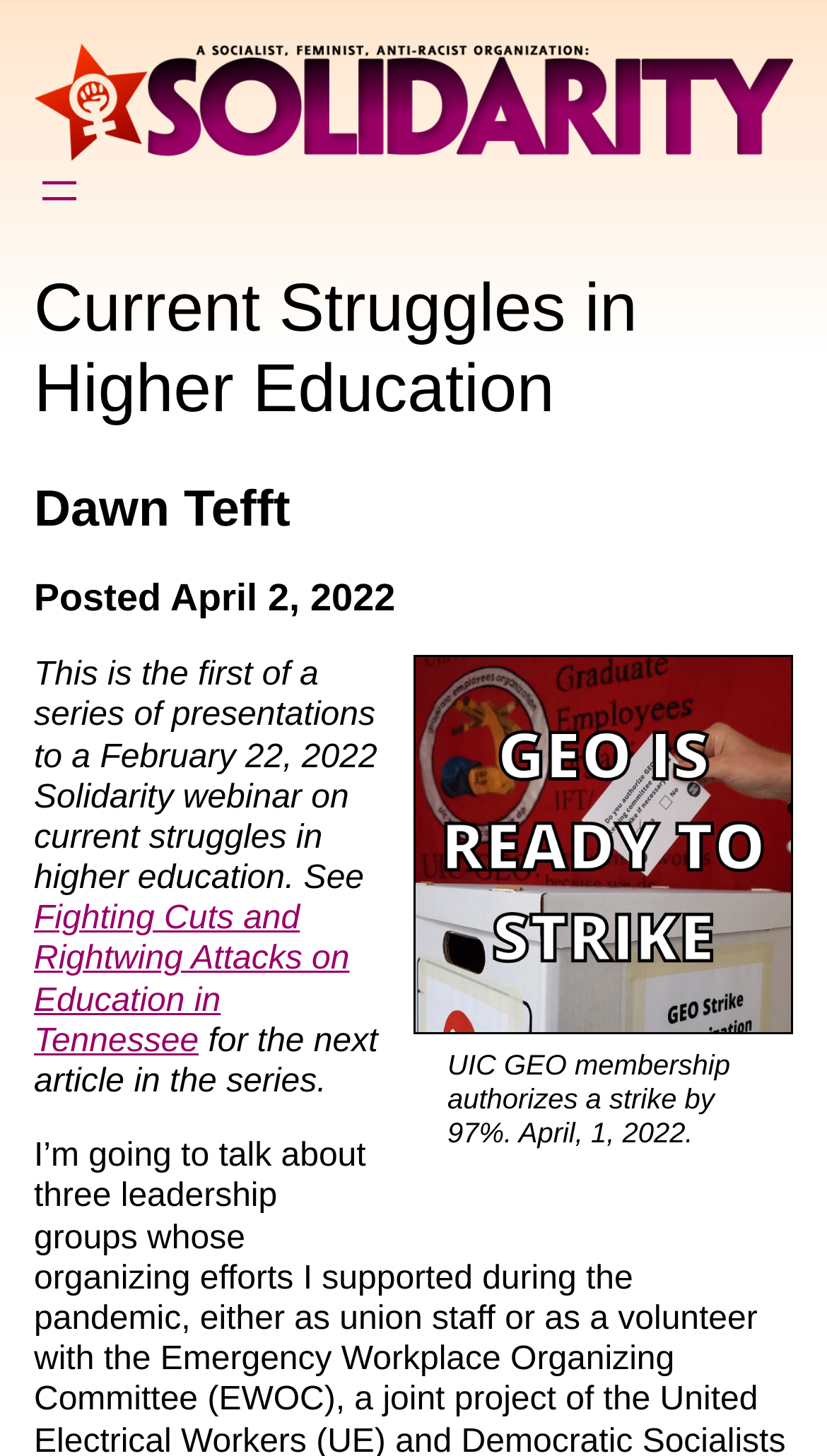Who is the author of the post?
Use the image to answer the question with a single word or phrase.

Dawn Tefft